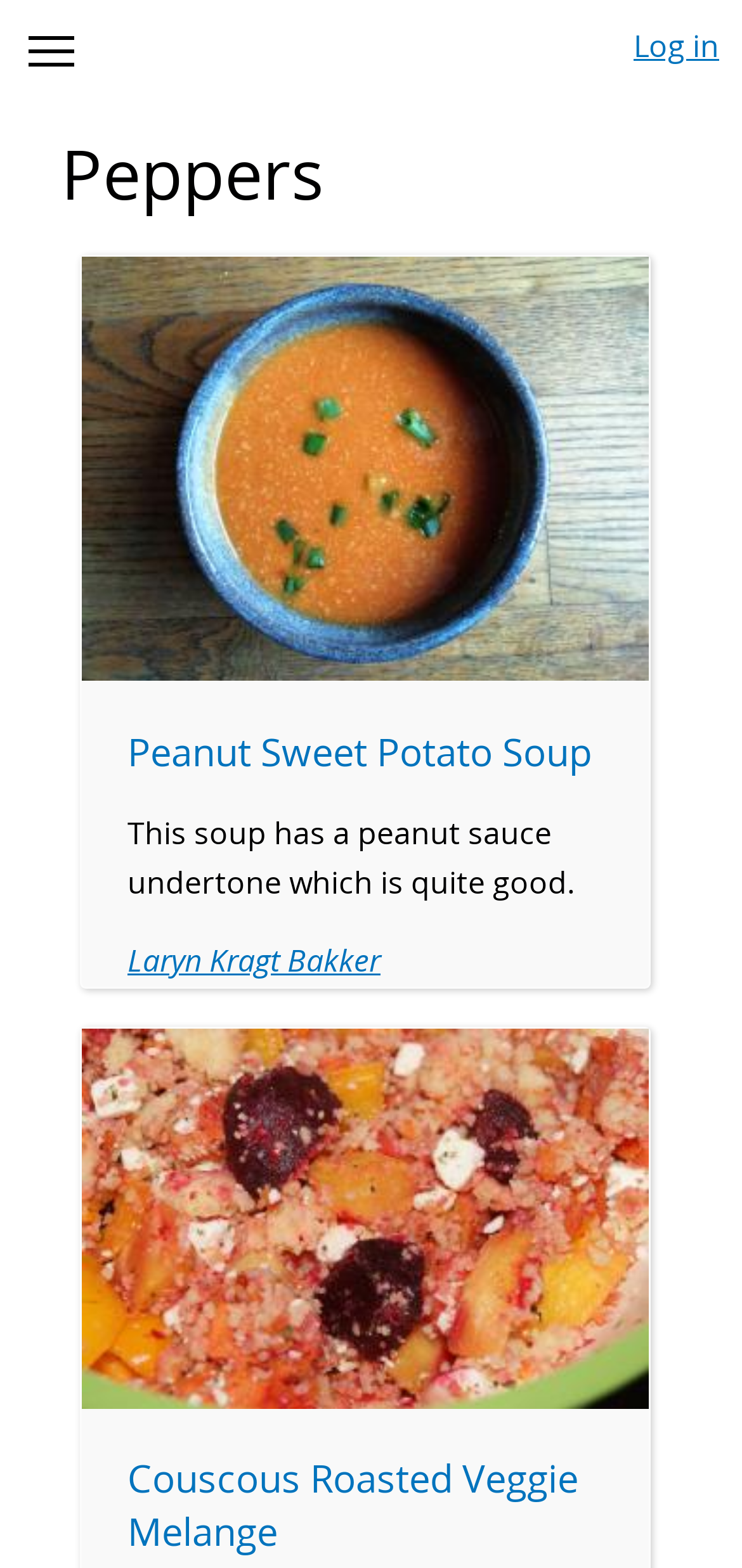Offer a thorough description of the webpage.

The webpage is about peppers and features a collection of recipes. At the top left, there is a link to "Skip to main content" and a link to "Toggle sidebar" next to it. On the top right, there is a link to "Log in". 

Below the top navigation, there is a large heading that reads "Peppers". Underneath the heading, there are two recipe sections. The first section is about "Peanut Sweet Potato Soup". It features an image of the dish on the left and a link to the recipe on the right. The link is accompanied by a brief description of the soup, which mentions a peanut sauce undertone. There is also a link to the author, "Laryn Kragt Bakker", below the description.

The second section is about "Couscous Roasted Veggie Melange". It has a similar layout to the first section, with an image of the dish on the left and a link to the recipe on the right. The link is accompanied by a heading that reads "Couscous Roasted Veggie Melange".